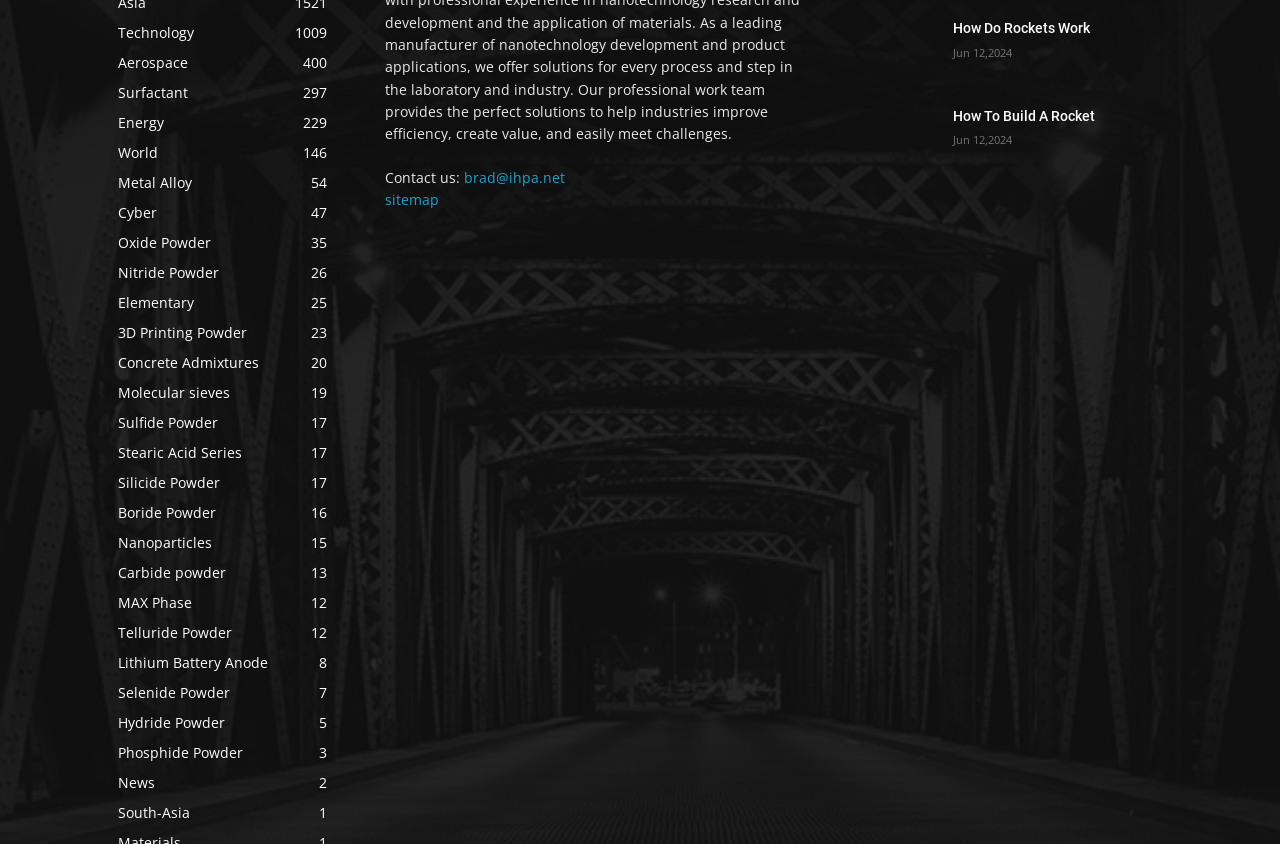Kindly provide the bounding box coordinates of the section you need to click on to fulfill the given instruction: "View the sitemap".

[0.301, 0.225, 0.343, 0.248]